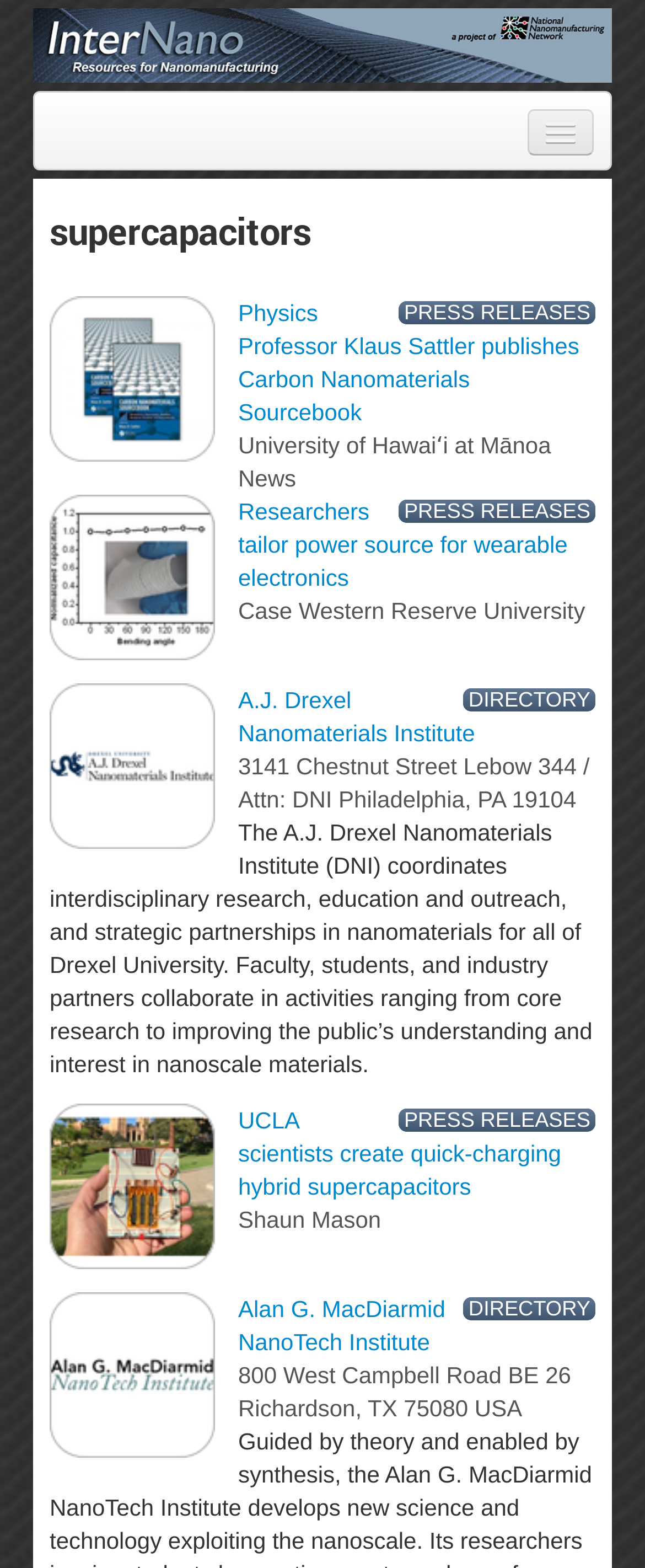Based on the provided description, "About", find the bounding box of the corresponding UI element in the screenshot.

[0.067, 0.241, 0.933, 0.273]